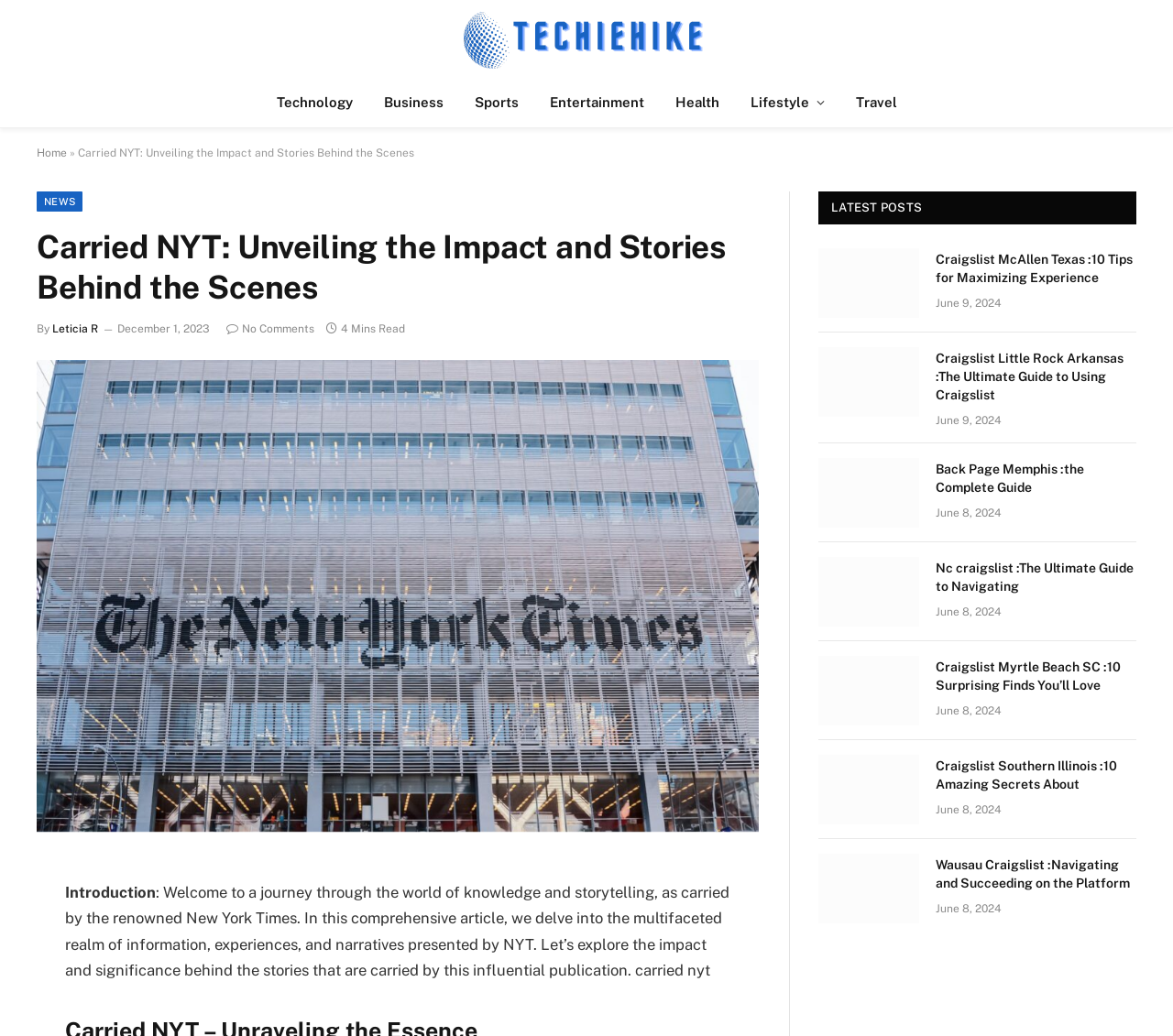Create a full and detailed caption for the entire webpage.

This webpage is about exploring the impact and significance of stories carried by the New York Times. At the top, there is a header section with a logo and a navigation menu featuring links to various categories such as Technology, Business, Sports, Entertainment, Health, Lifestyle, and Travel. Below the header, there is a prominent link to the "Home" page and a breadcrumb trail indicating the current page's location.

The main content area is divided into two sections. The top section features a heading that reads "Carried NYT: Unveiling the Impact and Stories Behind the Scenes" and a brief introduction to the article. Below the introduction, there is a link to the full article, accompanied by an image.

The bottom section is titled "LATEST POSTS" and features a list of five articles, each with a link, an image, a heading, and a timestamp. The articles are about using Craigslist in various locations, such as McAllen, Texas, Little Rock, Arkansas, Memphis, Tennessee, and others. Each article's heading provides a brief summary of the content, and the timestamp indicates when the article was published.

Throughout the webpage, there are several images, including logos, icons, and thumbnails accompanying the articles. The overall layout is organized, with clear headings and concise text, making it easy to navigate and find relevant information.